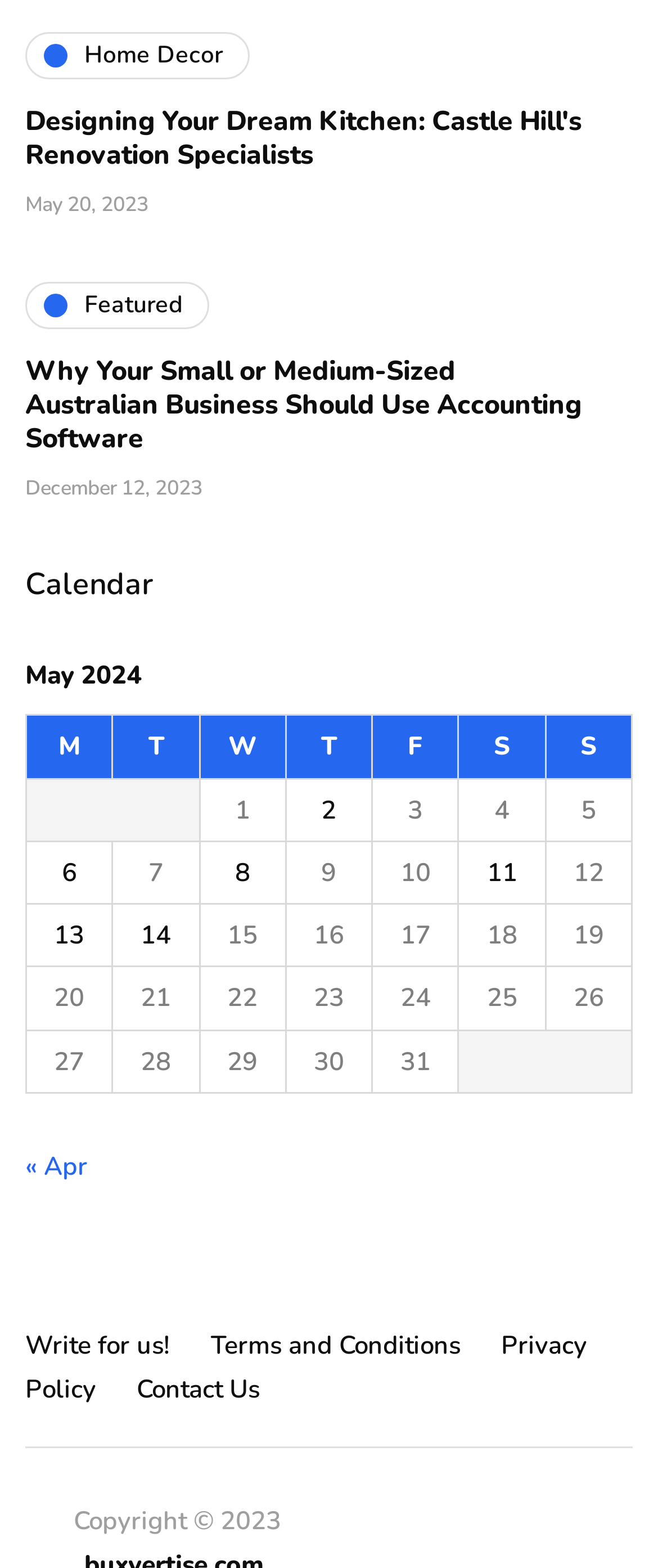Respond to the following query with just one word or a short phrase: 
What is the copyright year?

2023